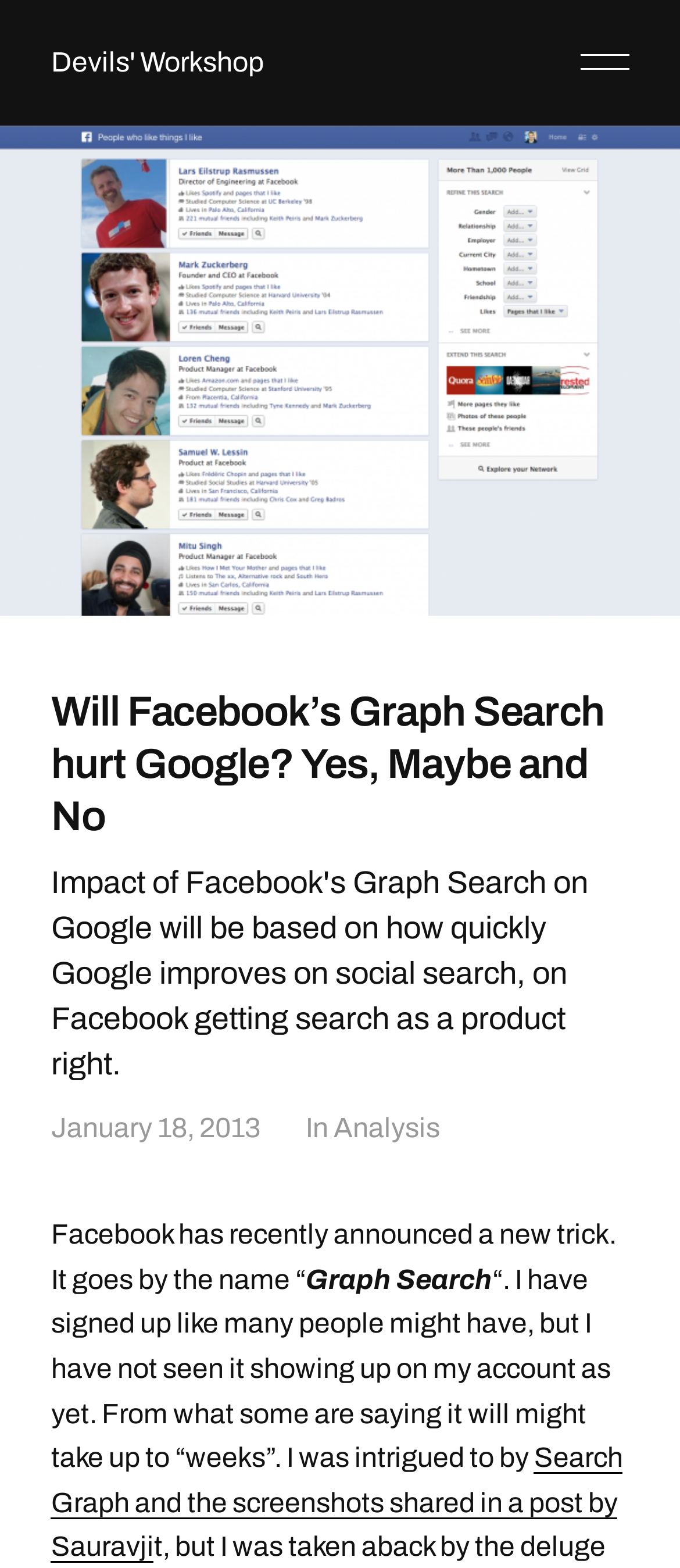Show the bounding box coordinates for the HTML element as described: "Devils' Workshop".

[0.075, 0.03, 0.388, 0.05]